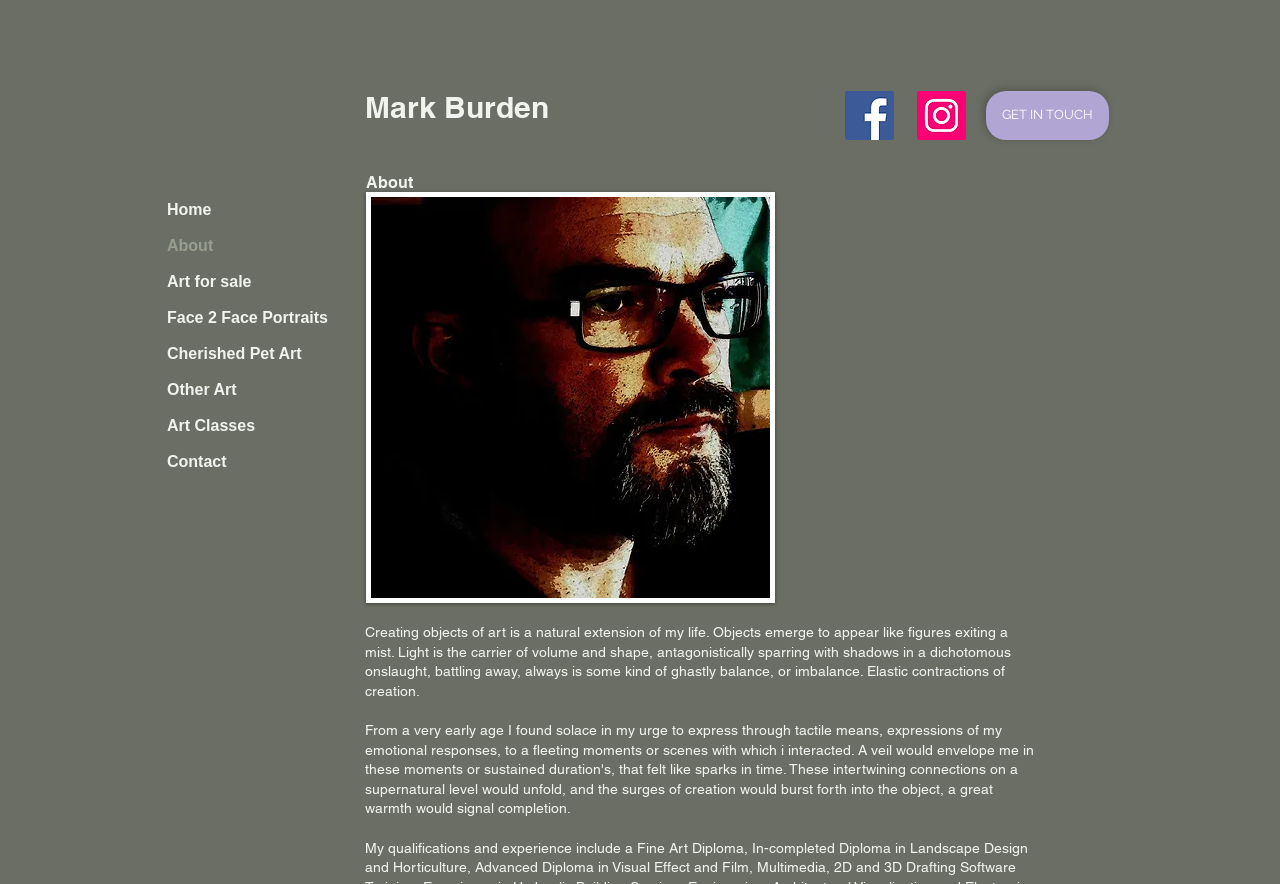Bounding box coordinates should be provided in the format (top-left x, top-left y, bottom-right x, bottom-right y) with all values between 0 and 1. Identify the bounding box for this UI element: Face 2 Face Portraits

[0.123, 0.339, 0.285, 0.38]